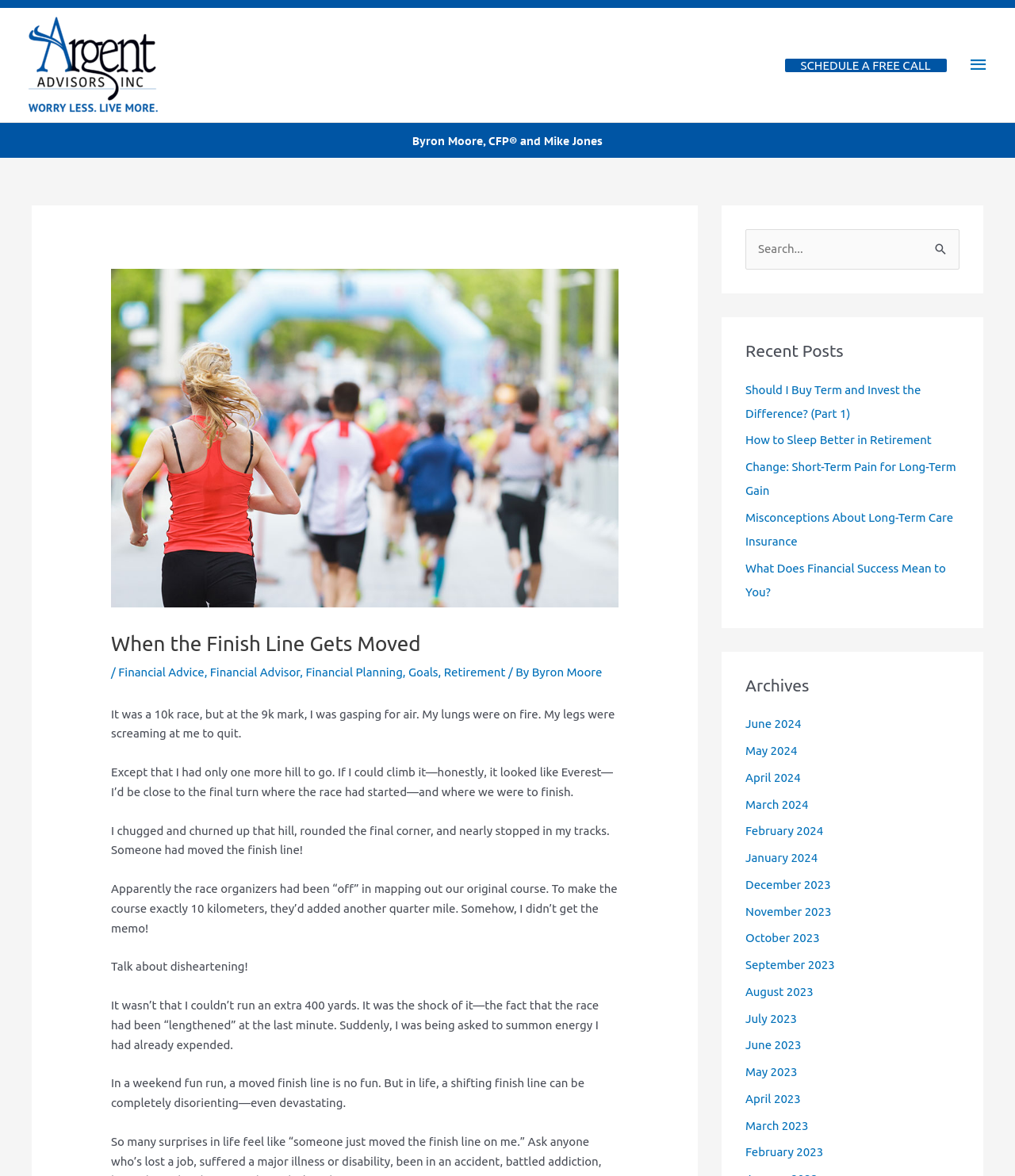Explain in detail what is displayed on the webpage.

This webpage is about Argent Advisors, a financial advisory firm. At the top left, there is a logo of Argent Advisors, which is an image linked to the company's name. Next to the logo, there is a main menu button. On the top right, there is a call-to-action button to schedule a free call.

Below the top section, there is a header area with a title "When the Finish Line Gets Moved" and a subtitle "Byron Moore, CFP and Mike Jones". The title is a heading, and the subtitle is a static text. Under the header area, there is a paragraph of text that tells a story about a 10k race where the finish line was moved, and the author's experience of feeling disheartened.

On the right side of the page, there are two complementary sections. The top section has a search bar with a search button. The bottom section has a heading "Recent Posts" with a list of five links to recent articles, and another heading "Archives" with a list of 13 links to monthly archives from June 2024 to February 2023.

Throughout the page, there are several links to different topics, including financial advice, financial planning, goals, retirement, and more. The overall layout is organized, with clear headings and concise text.